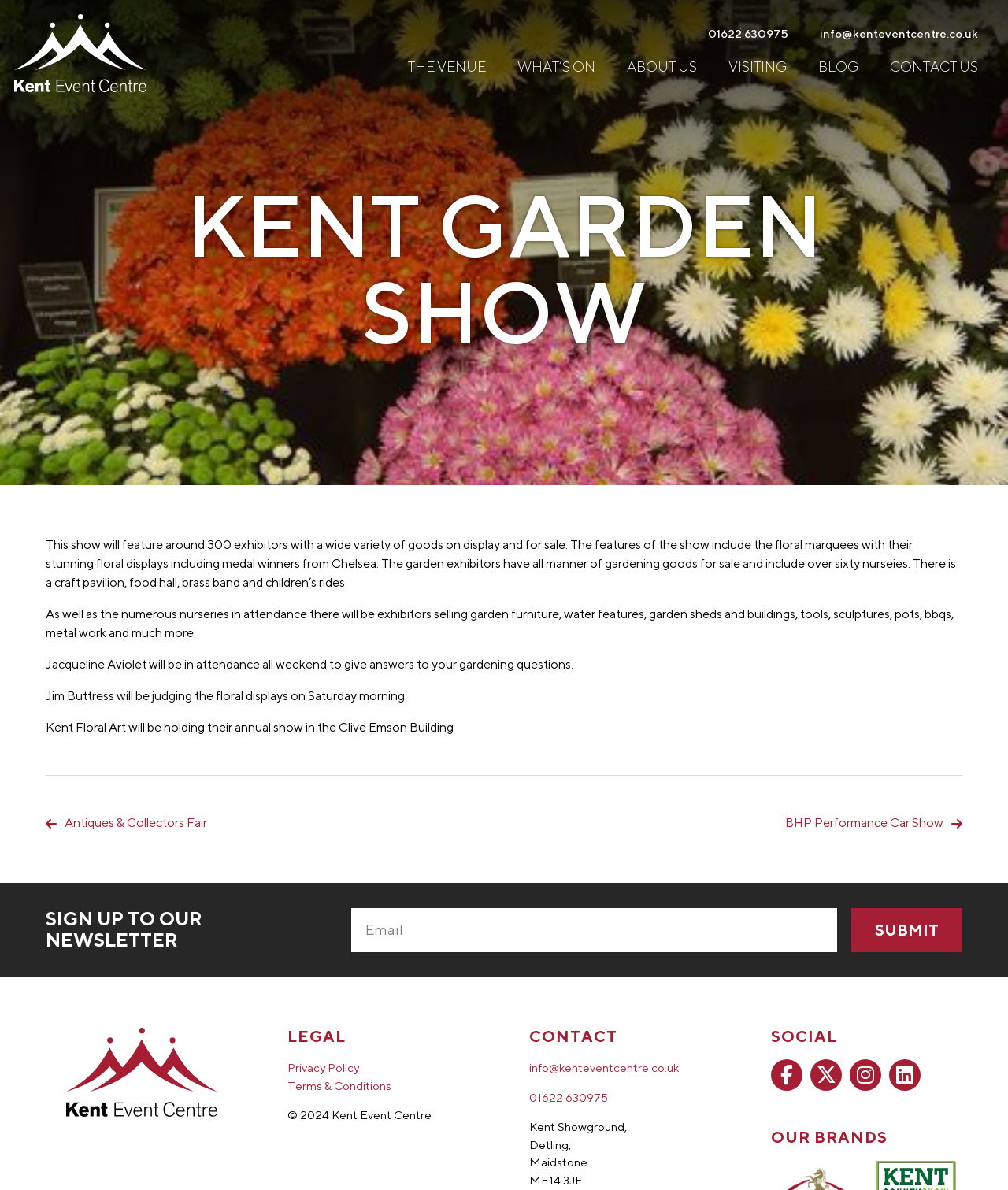Show the bounding box coordinates of the element that should be clicked to complete the task: "View the 'WHAT WE CAN DO' section".

[0.699, 0.082, 0.962, 0.1]